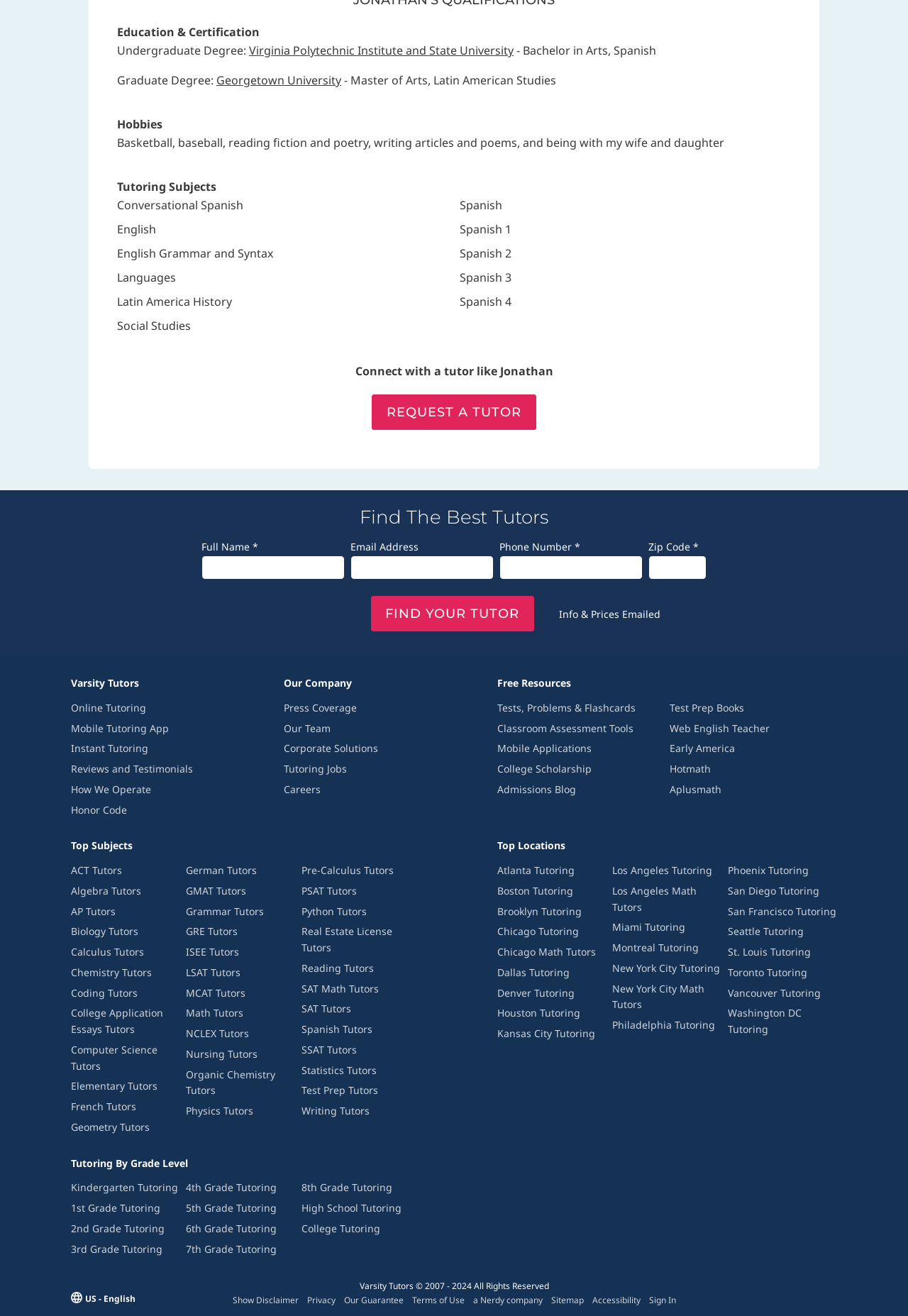Extract the bounding box of the UI element described as: "Accessibility".

[0.652, 0.983, 0.705, 0.992]